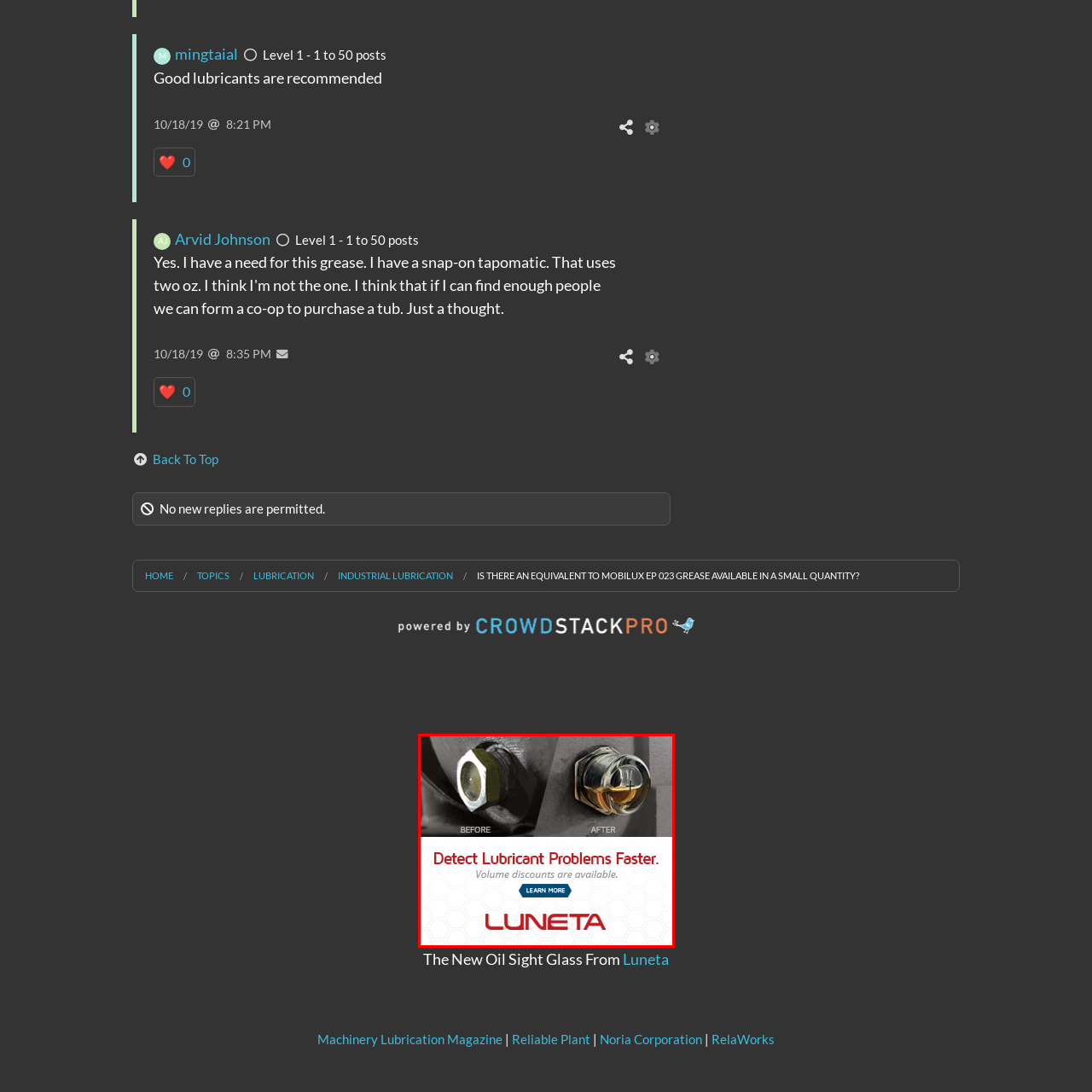Analyze the picture enclosed by the red bounding box and provide a single-word or phrase answer to this question:
What is offered to potential customers?

Volume discounts